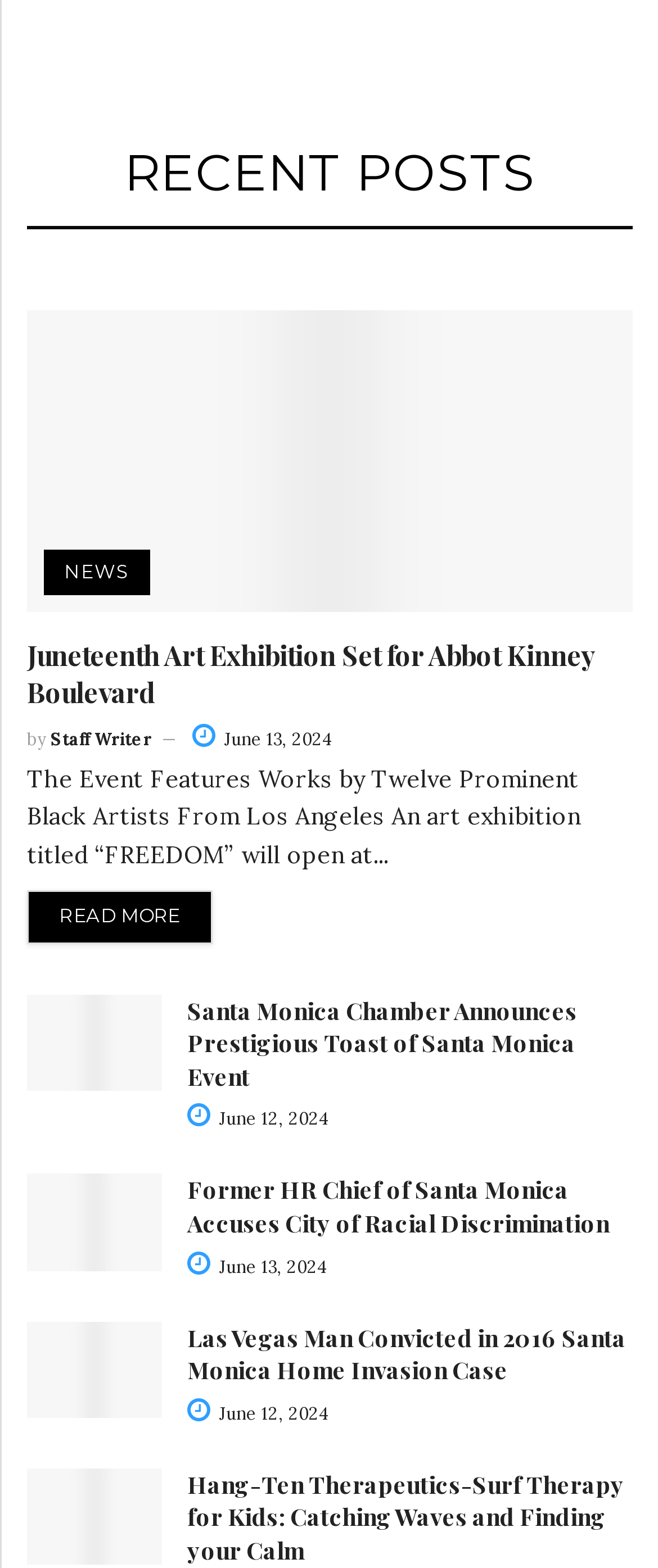Please locate the bounding box coordinates of the region I need to click to follow this instruction: "Read more about Juneteenth Art Exhibition".

[0.041, 0.568, 0.323, 0.602]